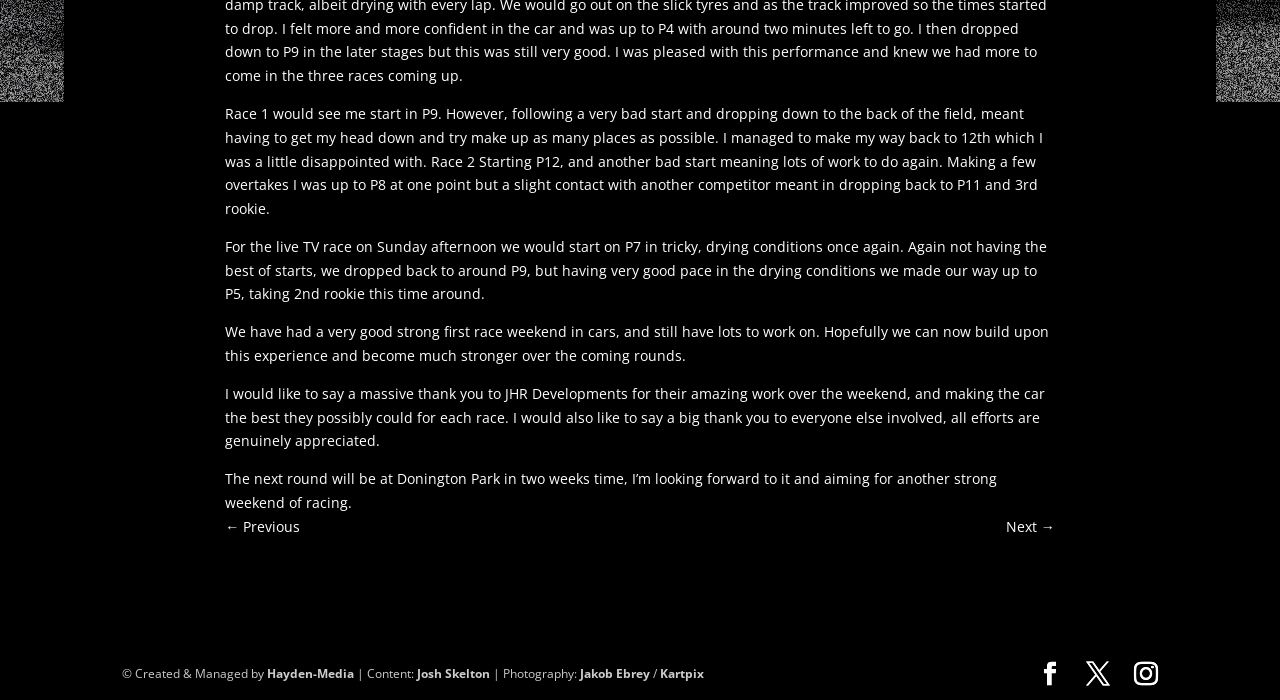Please locate the bounding box coordinates of the element that should be clicked to complete the given instruction: "Check out Darth Vader is back in Rogue One: A Star Wars Story trailer".

None